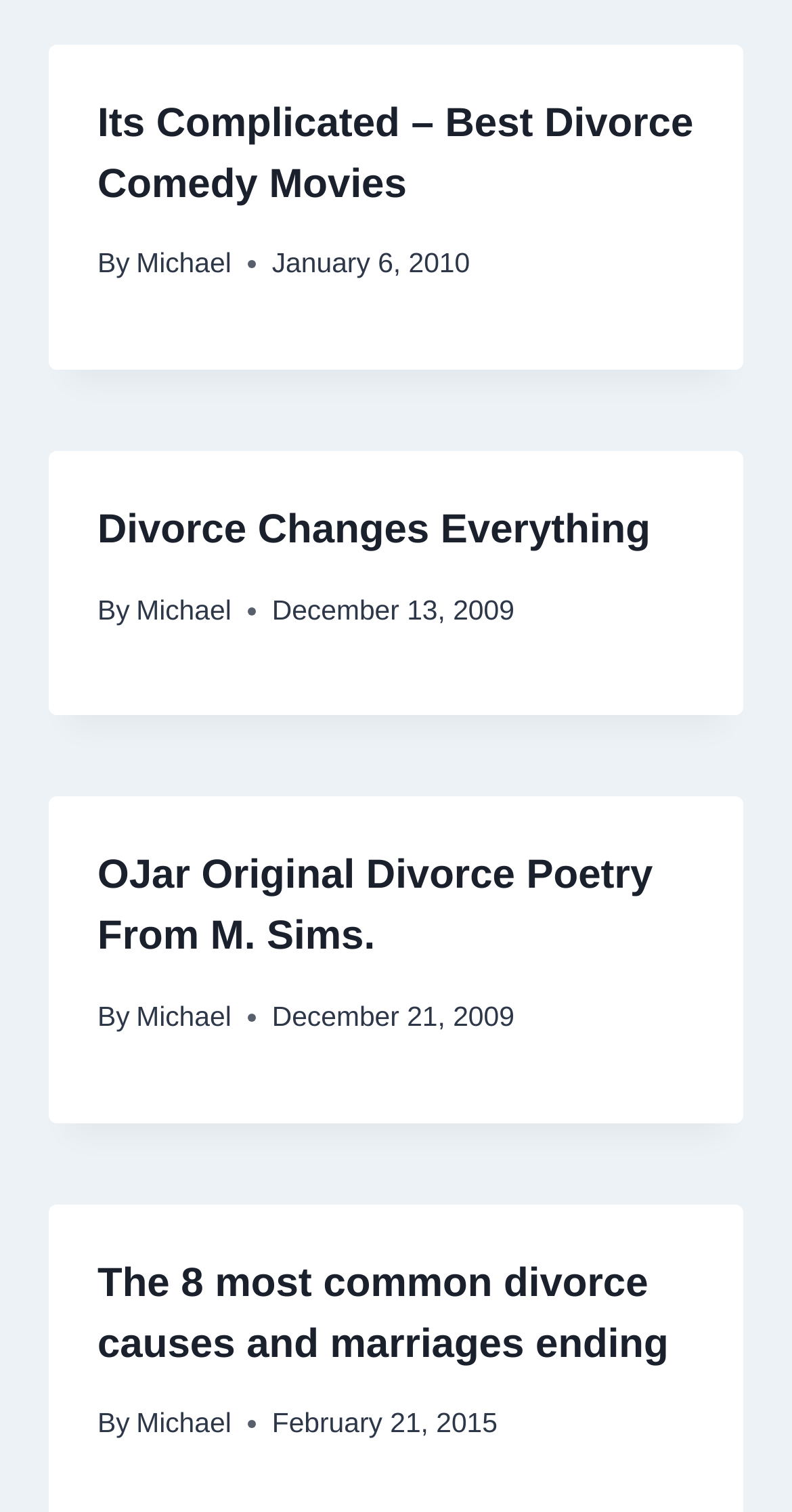Find the bounding box coordinates for the area that must be clicked to perform this action: "view the post from 'Michael' on 'January 6, 2010'".

[0.172, 0.164, 0.292, 0.184]